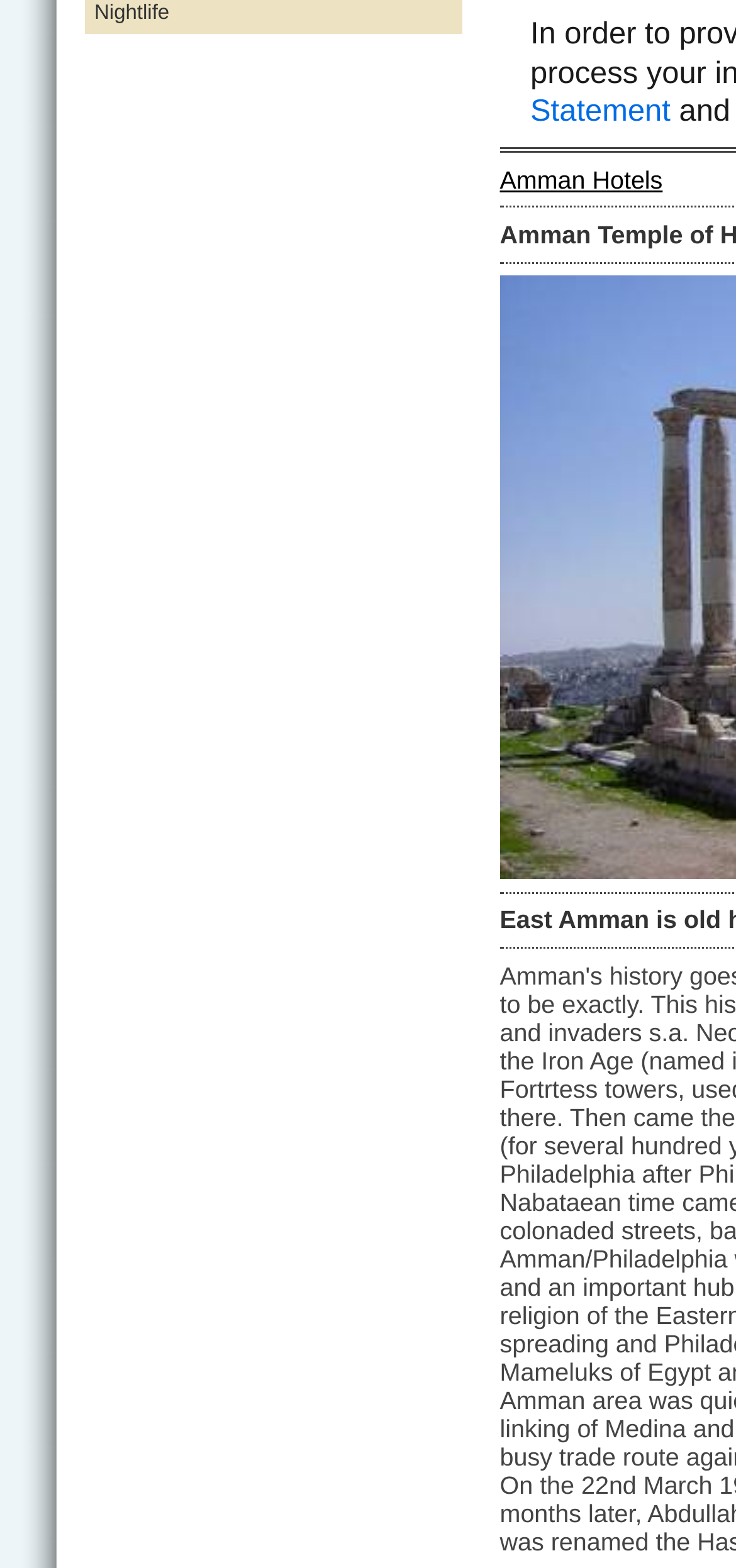Using the element description: "Amman Hotels", determine the bounding box coordinates. The coordinates should be in the format [left, top, right, bottom], with values between 0 and 1.

[0.679, 0.106, 0.9, 0.124]